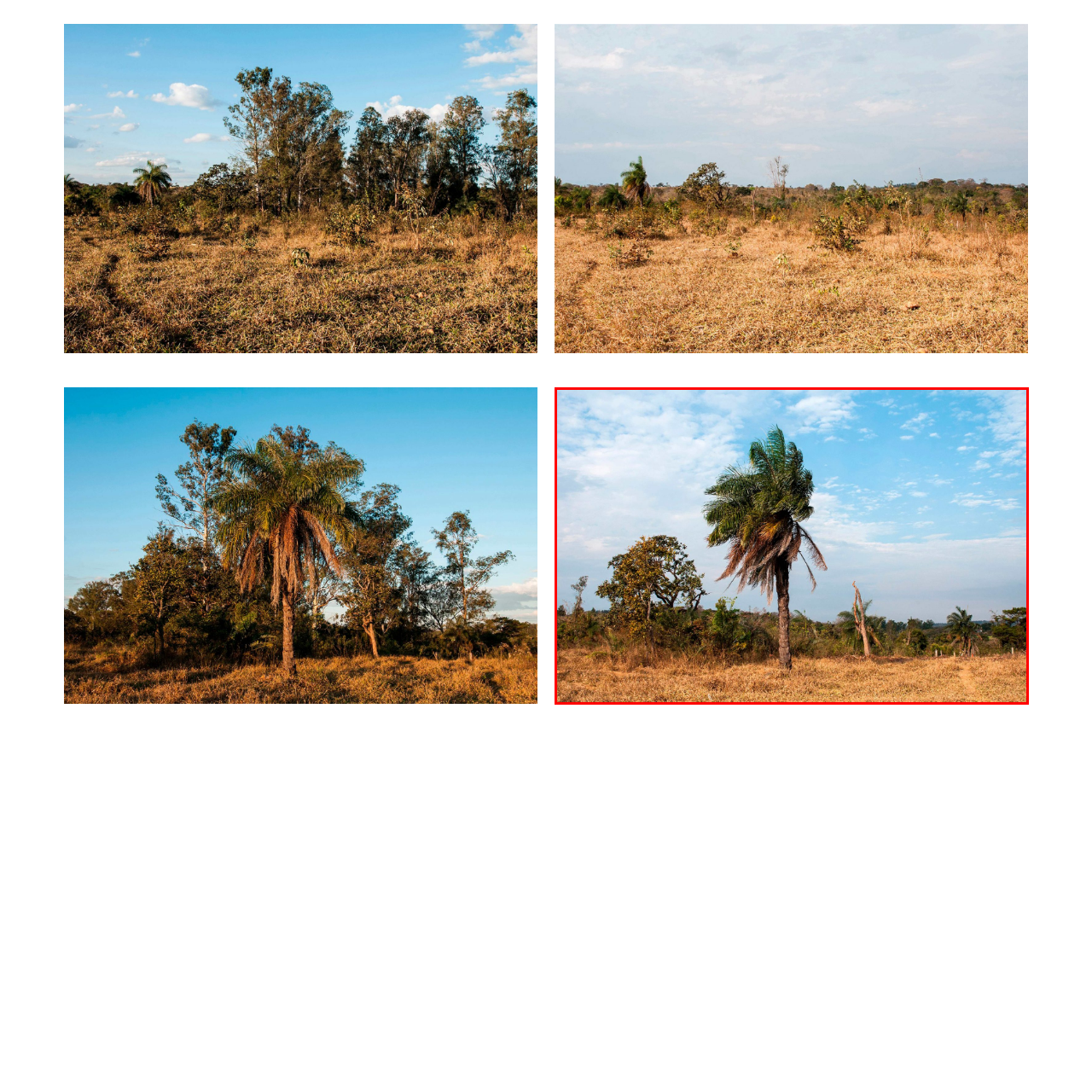Generate a detailed caption for the picture within the red-bordered area.

In this serene landscape, a tall palm tree stands prominently in the foreground, its fronds swaying lightly in the breeze. The palm is surrounded by a patchwork of golden grass and sparse vegetation, creating a warm, inviting atmosphere. To the left, a mature tree adds a touch of green, while dry, weathered trunks pepper the background, hinting at the passage of time. The sky above is a brilliant blue, dotted with wispy clouds, which enhances the sense of openness and tranquility in the scene. This image beautifully captures the essence of a sun-drenched day in a rural setting, where nature thrives in its simplicity.